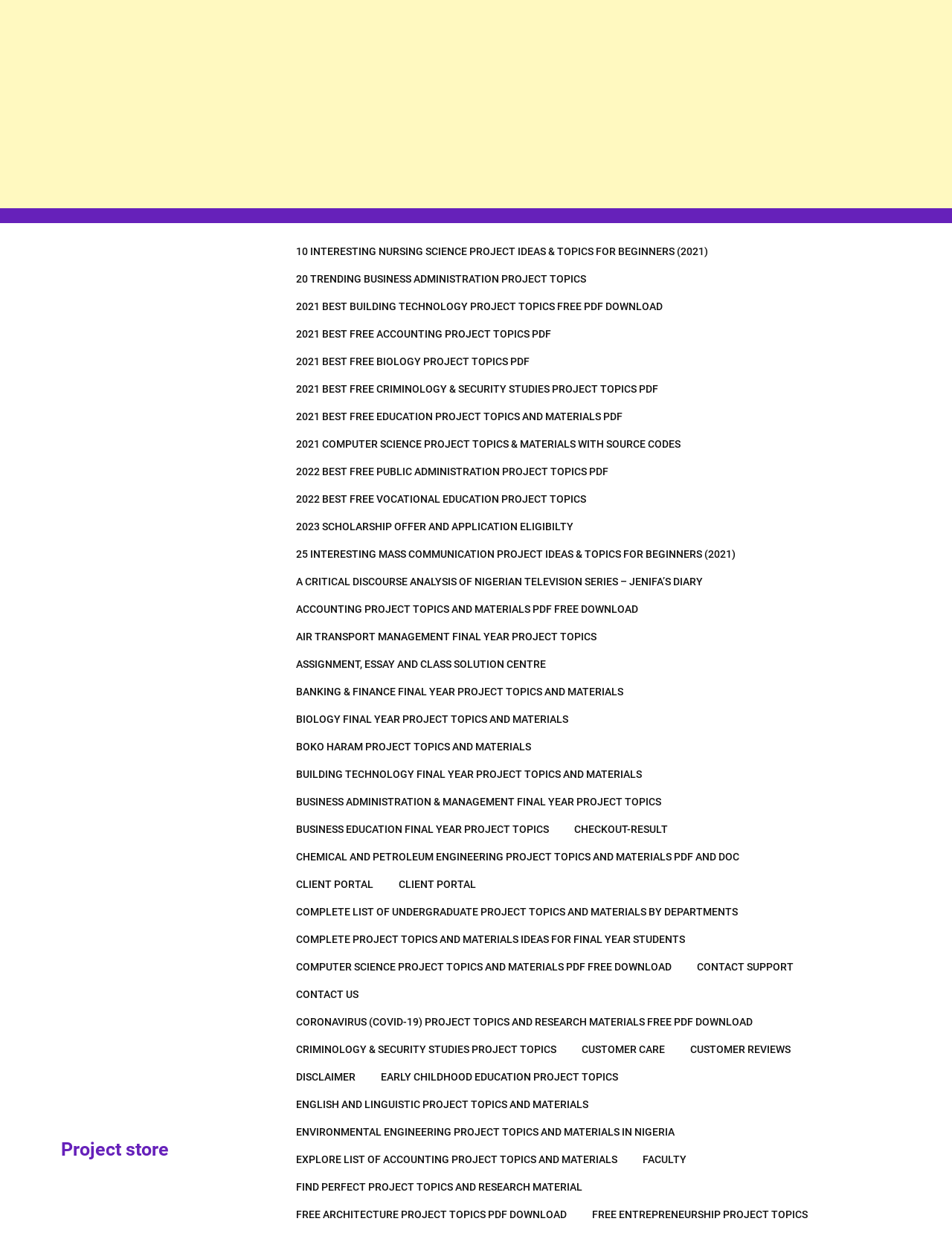Identify the bounding box coordinates of the region I need to click to complete this instruction: "Contact Support".

[0.72, 0.773, 0.845, 0.796]